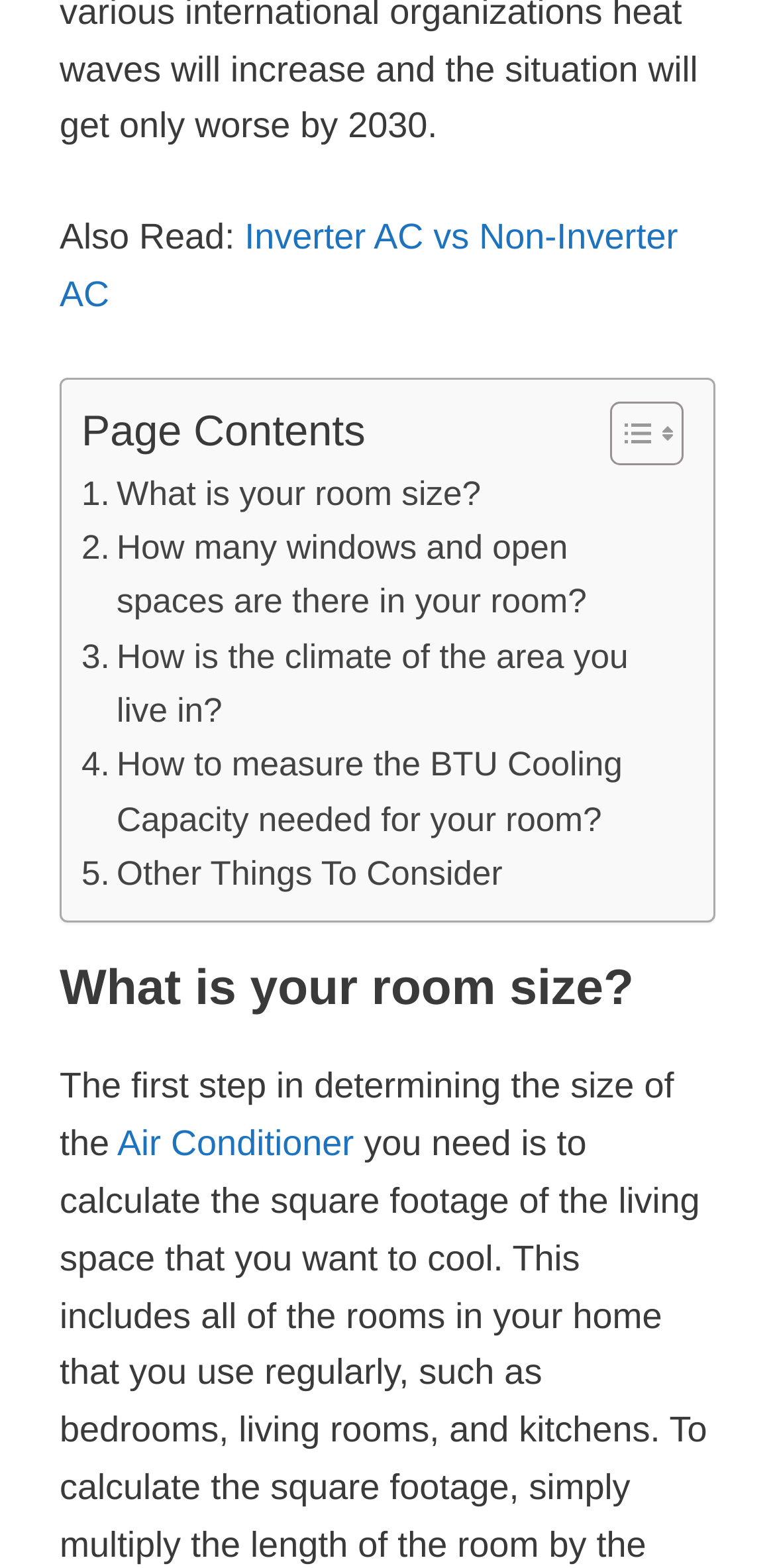Please answer the following question using a single word or phrase: 
What is the first step in determining the size of the Air Conditioner?

Room size